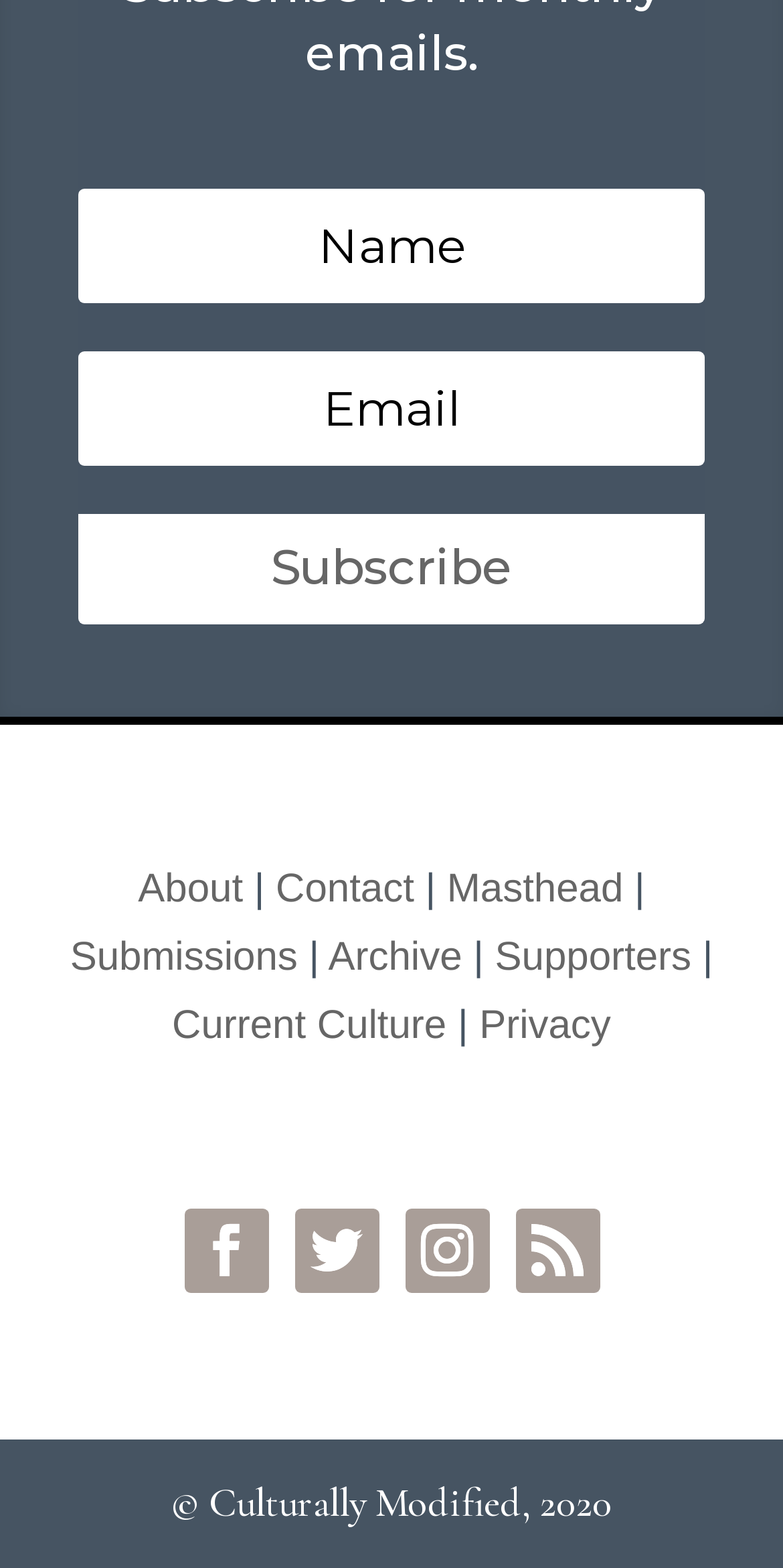How many links are there in the footer section?
Please use the image to provide an in-depth answer to the question.

The footer section of the webpage contains 5 links: 'About', 'Contact', 'Masthead', 'Submissions', and 'Archive'. These links are located at the bottom of the page with bounding boxes ranging from [0.176, 0.553, 0.31, 0.581] to [0.419, 0.596, 0.59, 0.624].